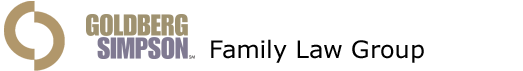Offer an in-depth caption that covers the entire scene depicted in the image.

The image features the logo of "Goldberg Simpson Family Law Group," which presents a modern and professional design. The logo combines bold and elegant typography, where "GOLD" and "SIMON" are highlighted in distinct variations—gold for "GOLD," and a deep purple for "SIMON." Accompanying this text is a simplified, abstract graphic element on the left that enhances the visual appeal. This image serves as a branding element for the firm, which specializes in family law, emphasizing their commitment to providing quality legal services.